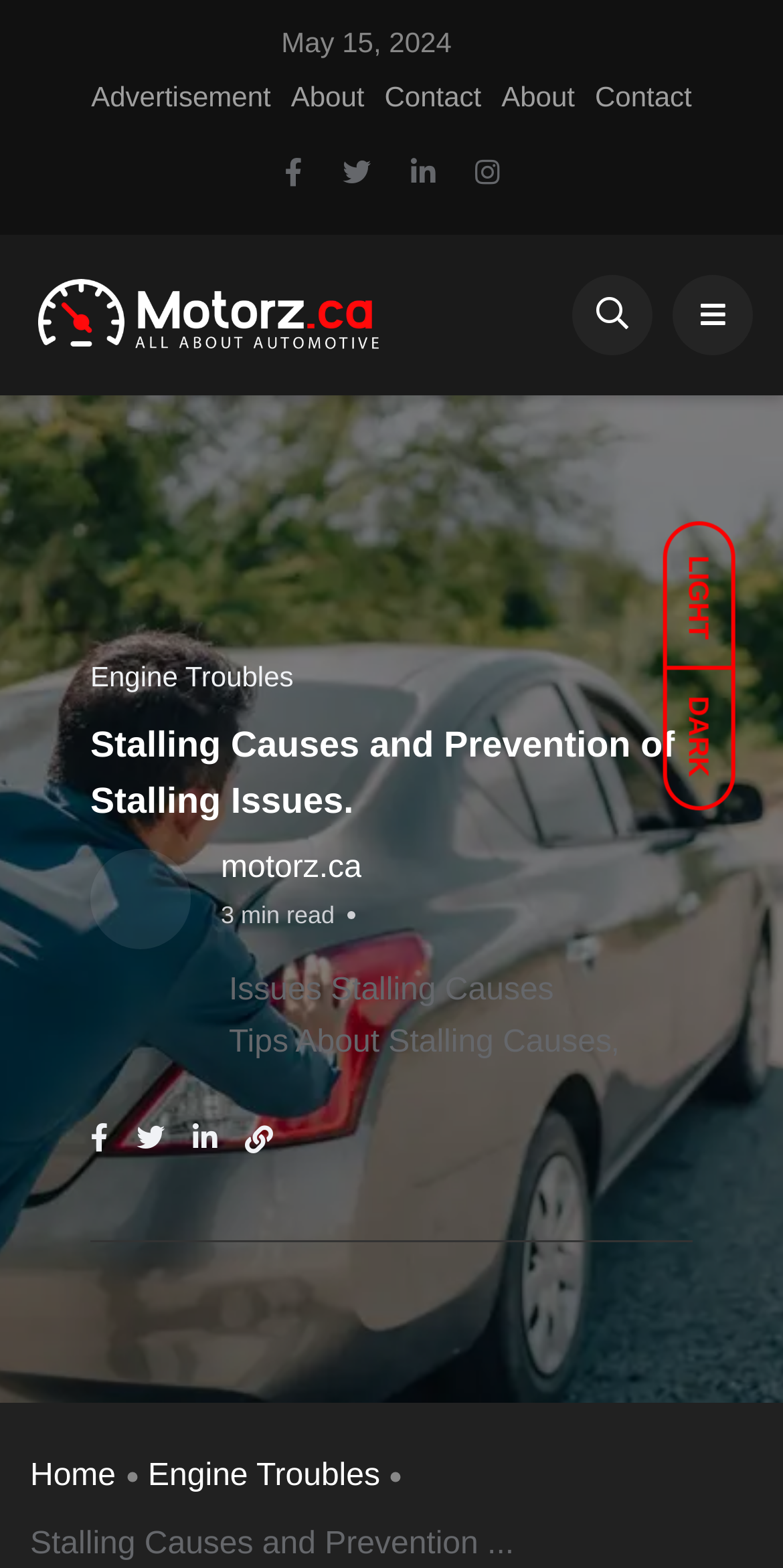Determine the bounding box coordinates for the clickable element required to fulfill the instruction: "Read the article about engine troubles". Provide the coordinates as four float numbers between 0 and 1, i.e., [left, top, right, bottom].

[0.095, 0.409, 0.395, 0.455]